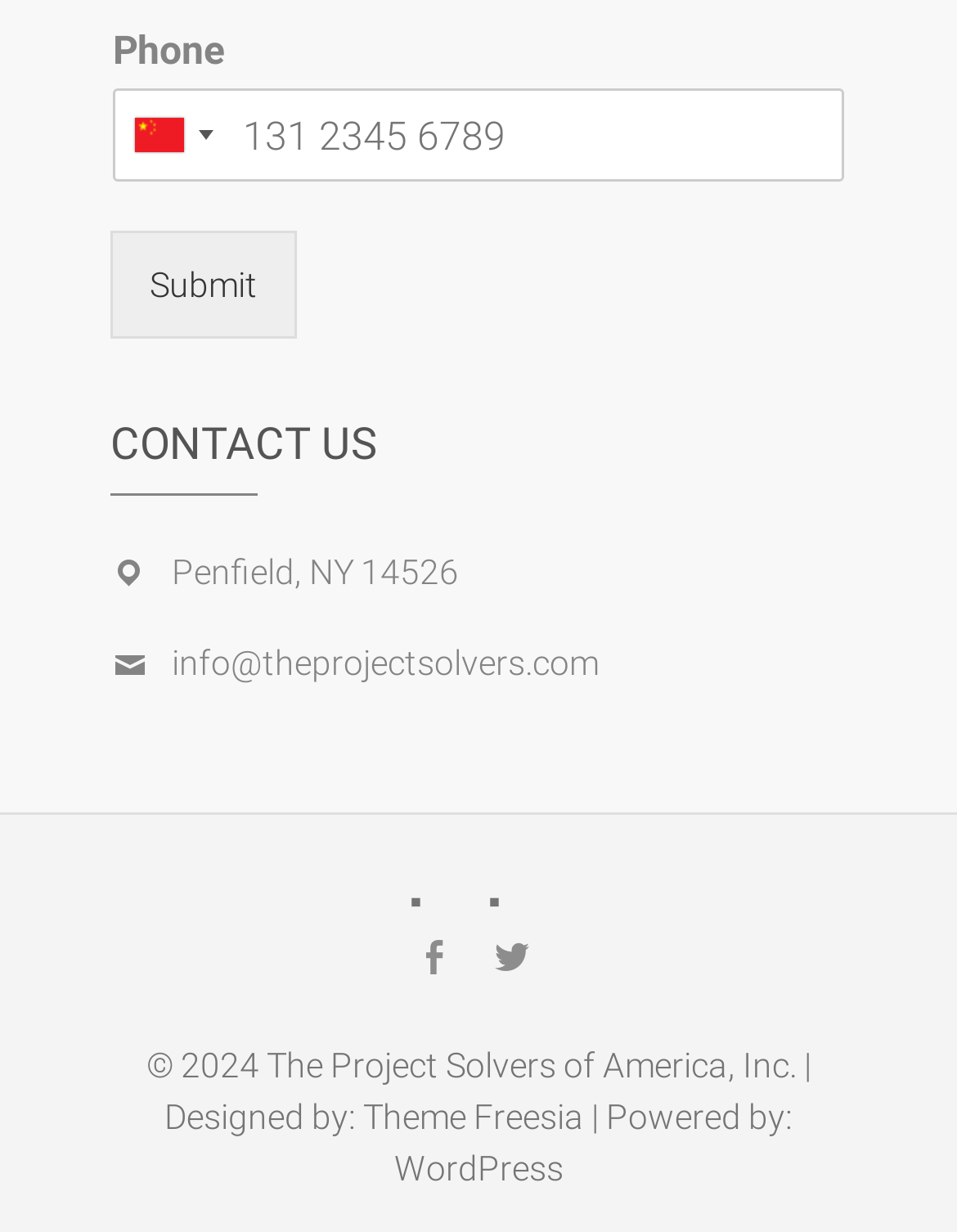What is the company's email address?
Using the image, give a concise answer in the form of a single word or short phrase.

info@theprojectsolvers.com